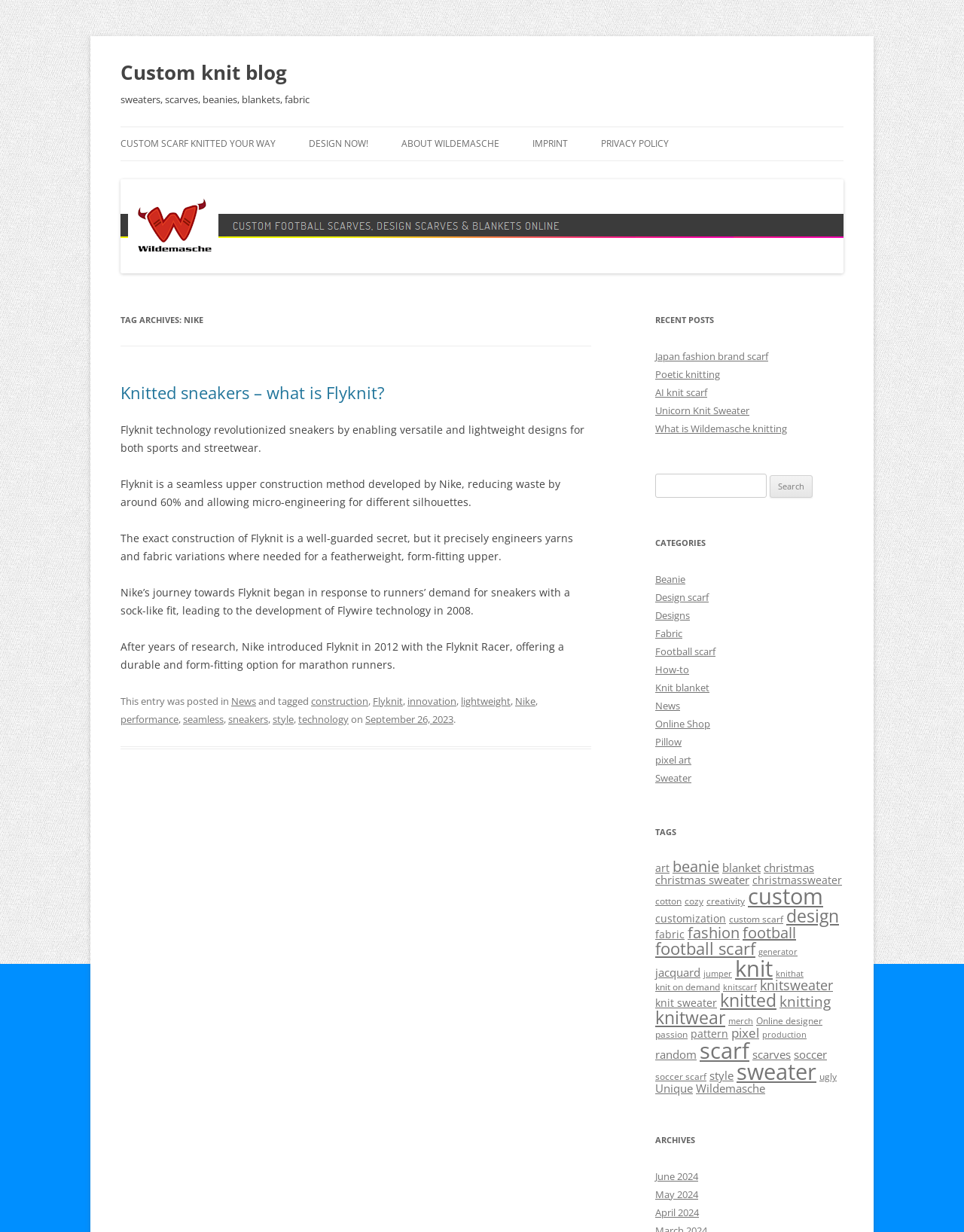Using the element description: "March 2018", determine the bounding box coordinates. The coordinates should be in the format [left, top, right, bottom], with values between 0 and 1.

None